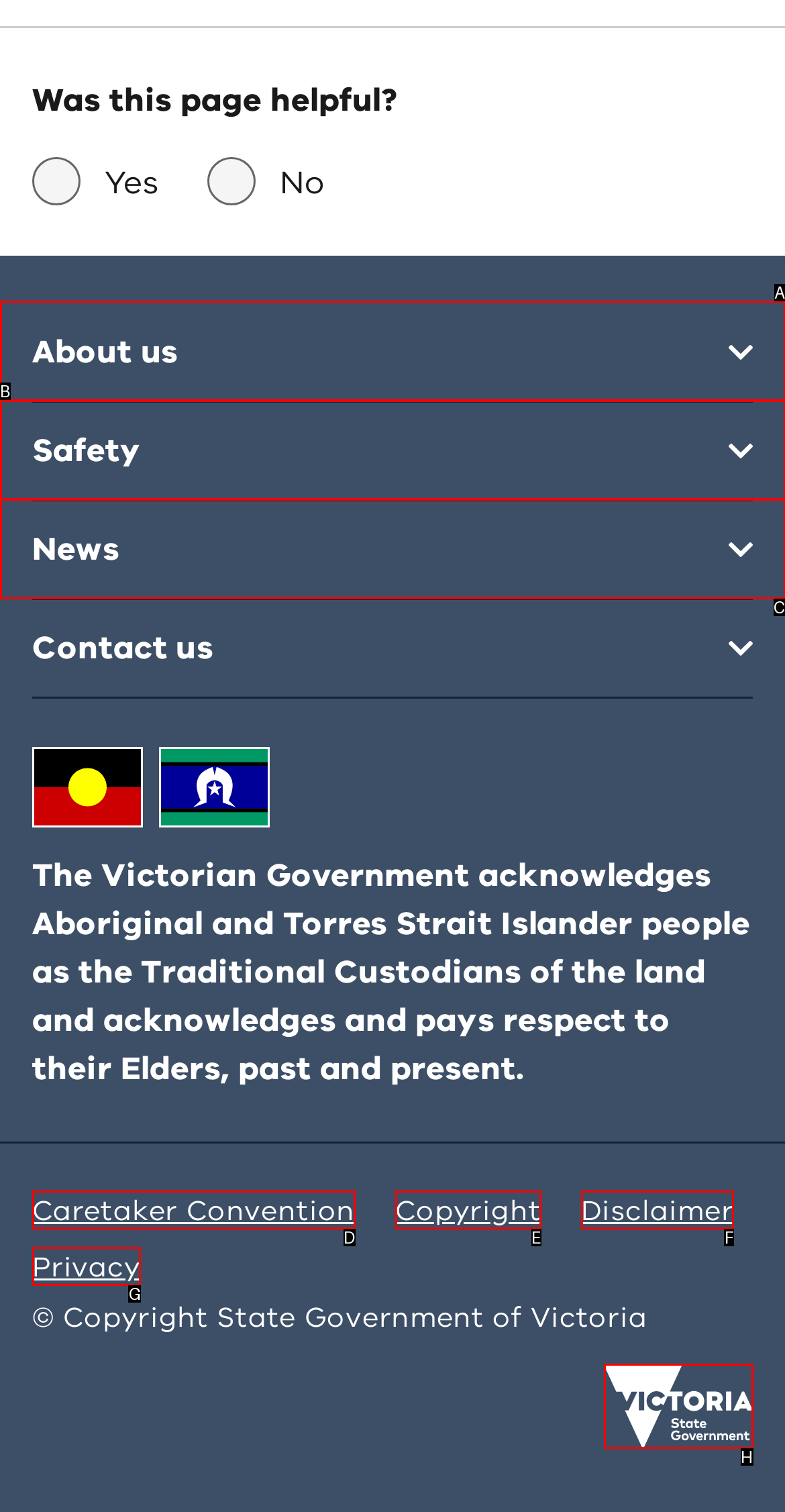Select the letter of the HTML element that best fits the description: Privacy
Answer with the corresponding letter from the provided choices.

G